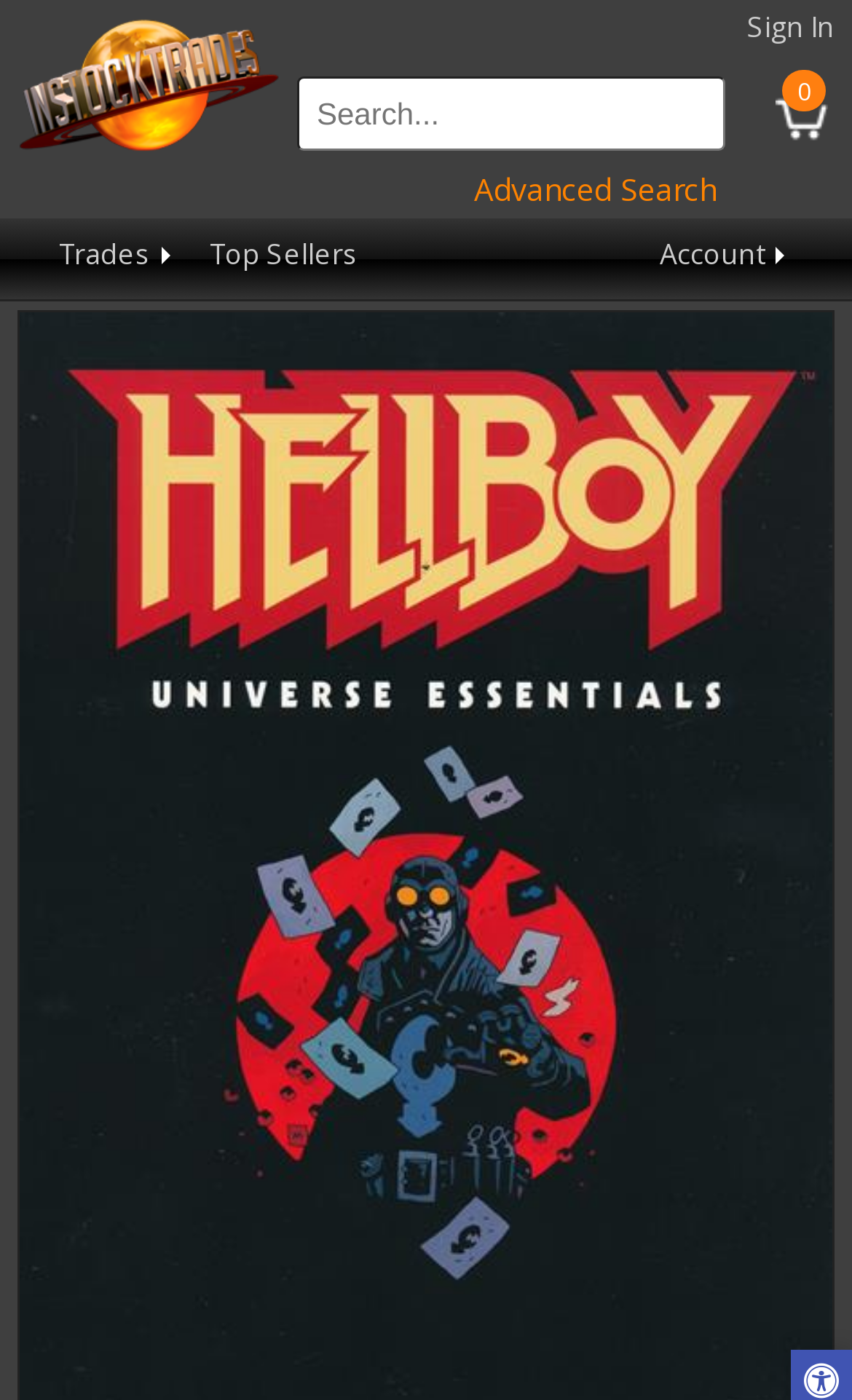What is the purpose of the 'Sign In' link?
Refer to the image and respond with a one-word or short-phrase answer.

To log in to an account